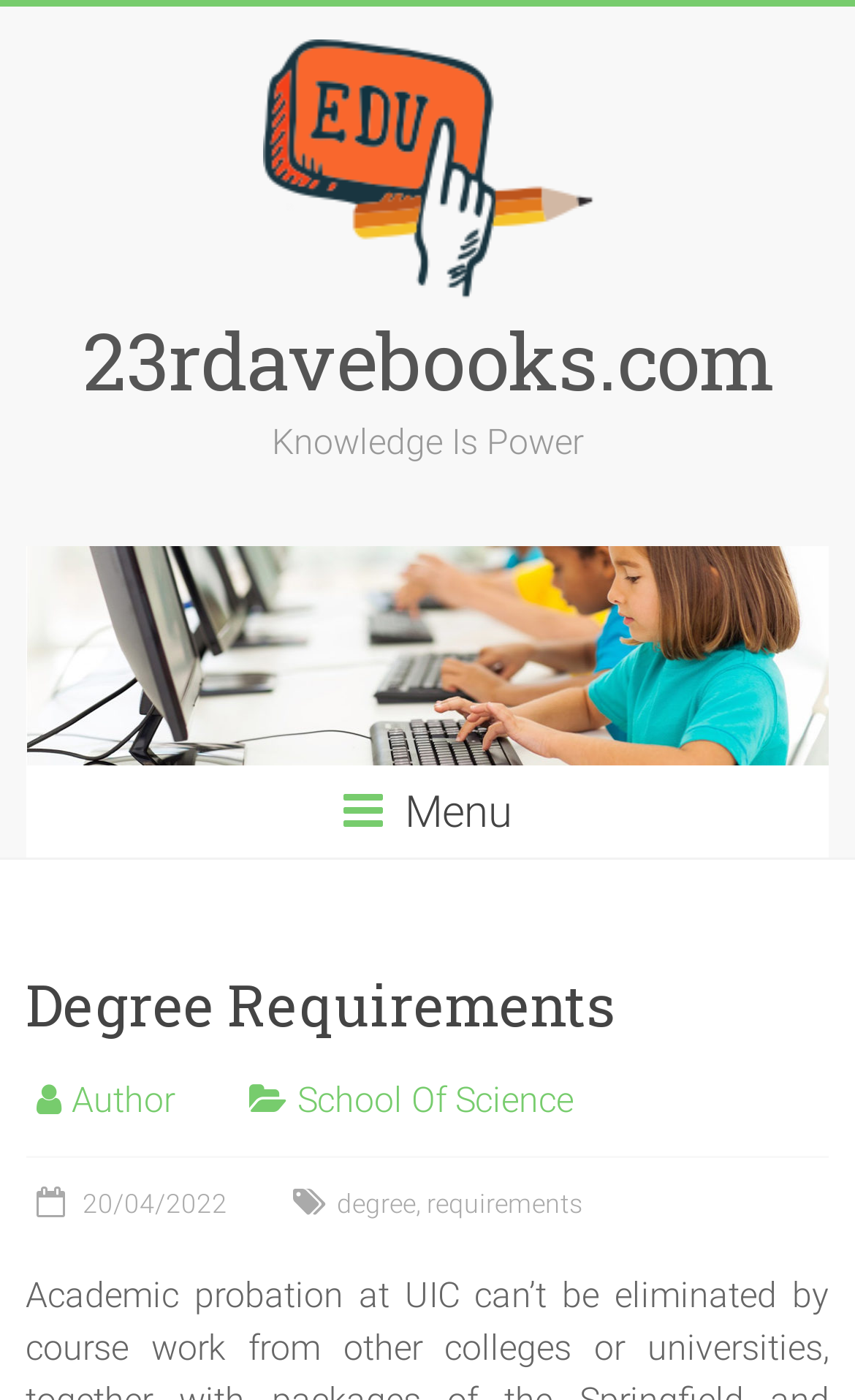Reply to the question below using a single word or brief phrase:
What is the name of the website?

23rdavebooks.com